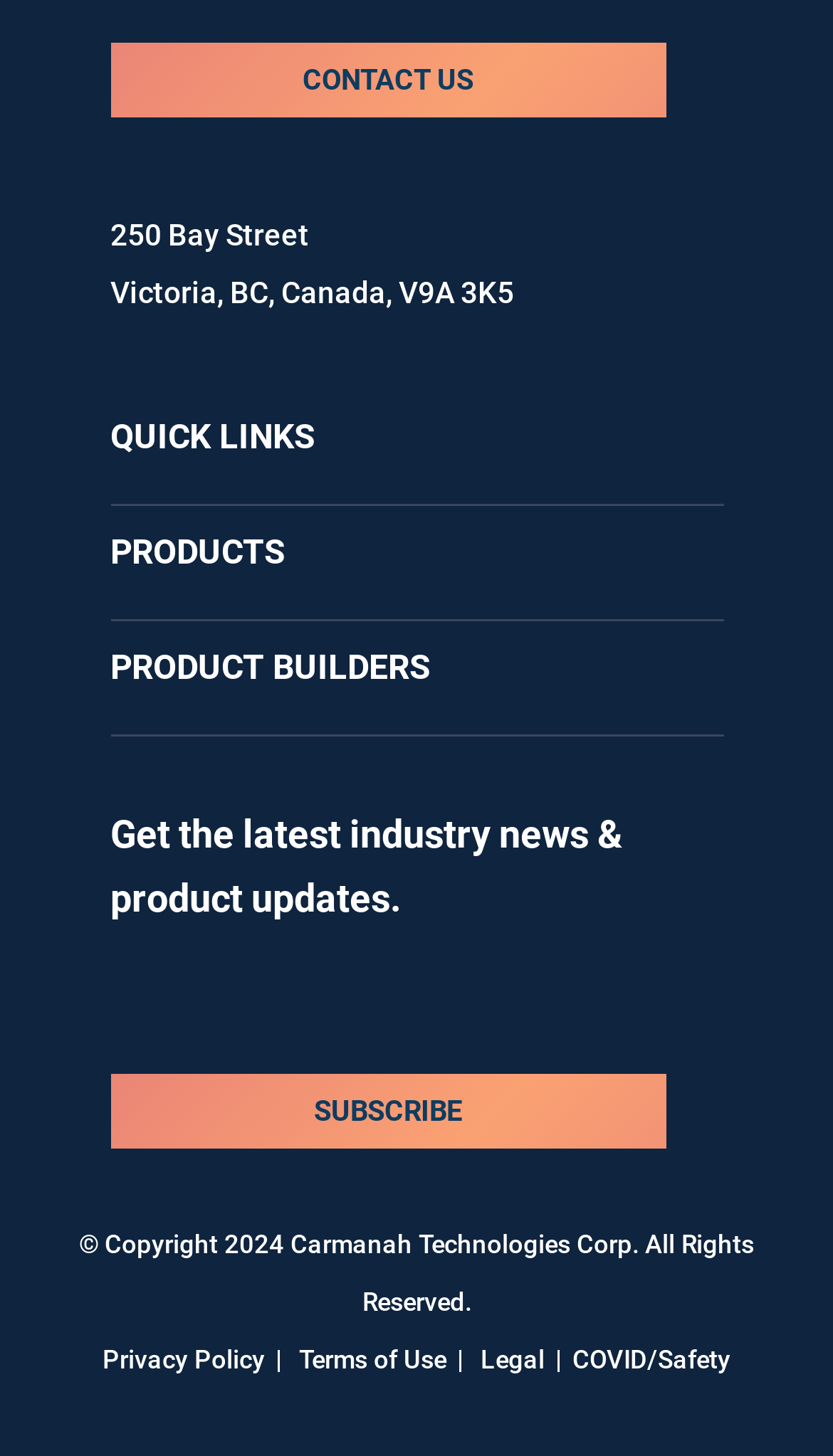Could you determine the bounding box coordinates of the clickable element to complete the instruction: "View products"? Provide the coordinates as four float numbers between 0 and 1, i.e., [left, top, right, bottom].

[0.132, 0.365, 0.342, 0.393]